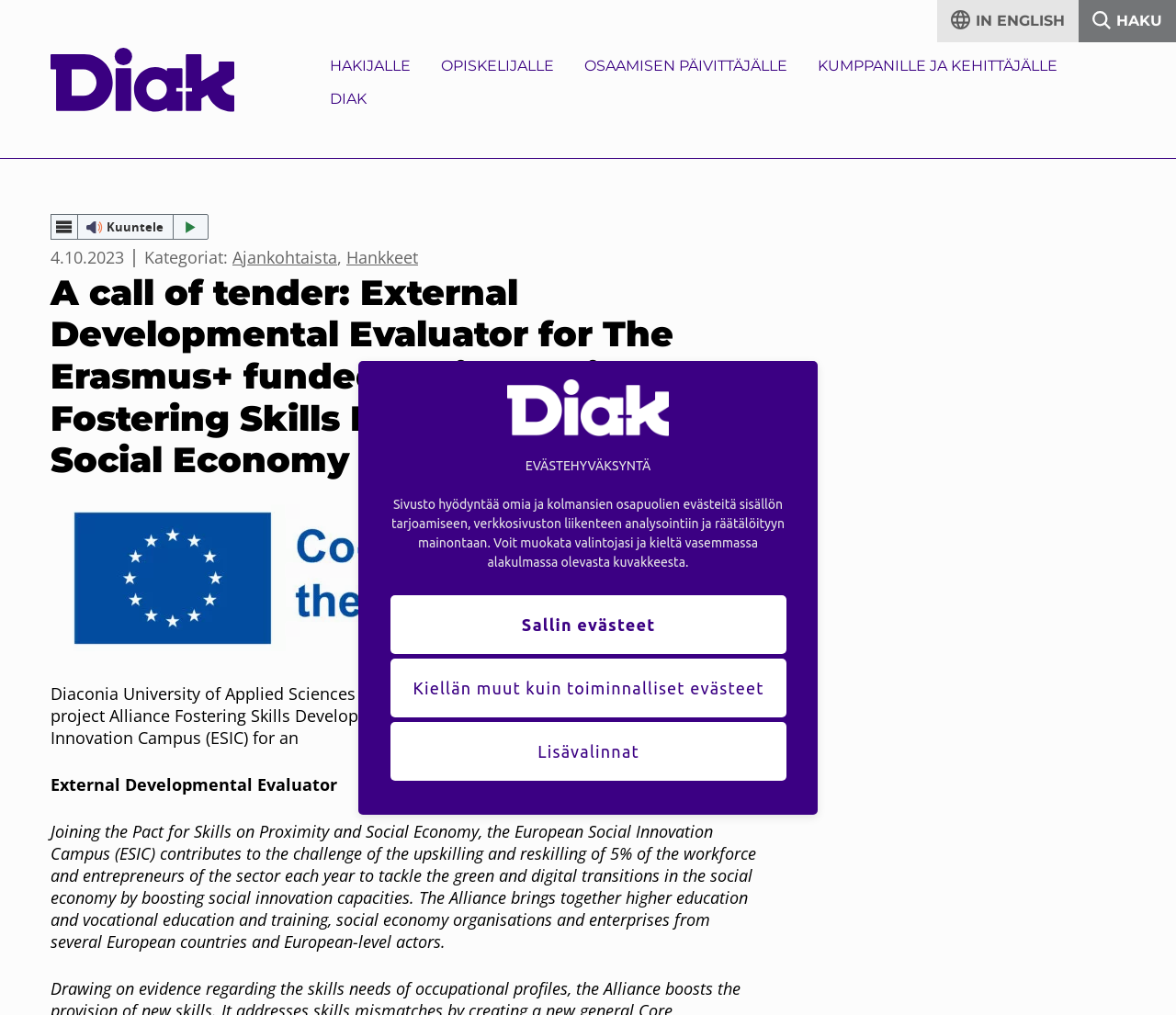Identify the bounding box coordinates of the element to click to follow this instruction: 'Go to the front page'. Ensure the coordinates are four float values between 0 and 1, provided as [left, top, right, bottom].

[0.043, 0.047, 0.199, 0.115]